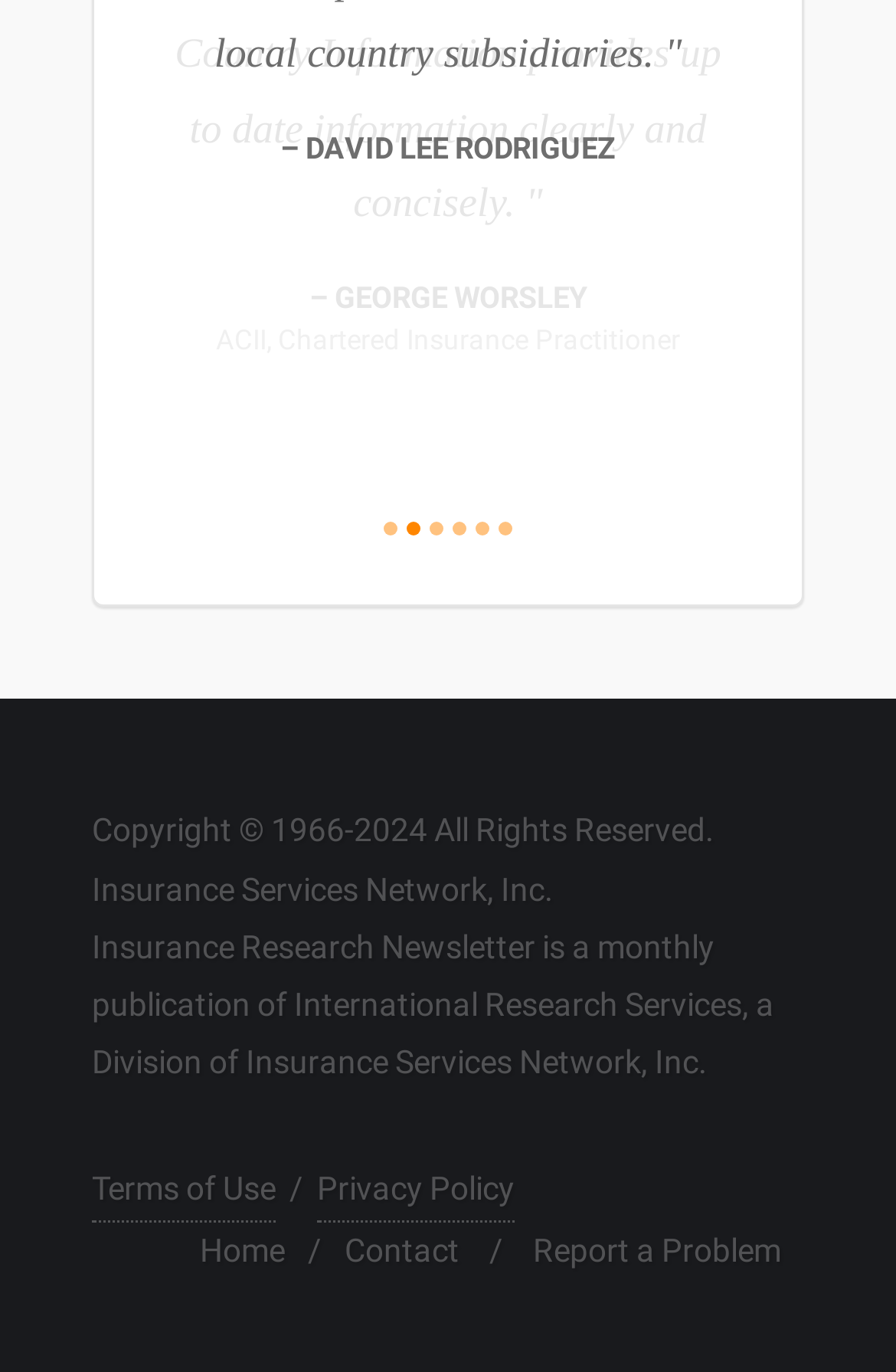Please determine the bounding box coordinates of the element's region to click for the following instruction: "Report a problem".

[0.595, 0.89, 0.872, 0.933]